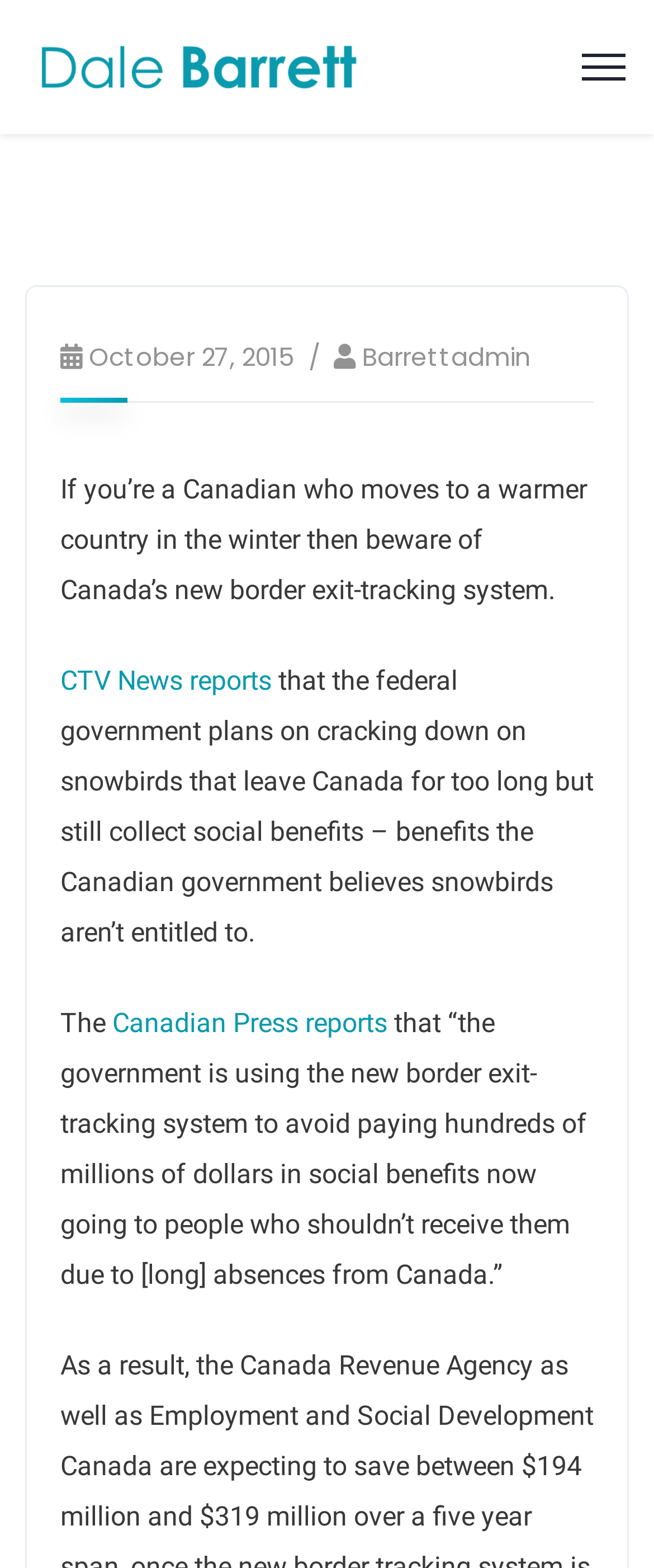What news source is mentioned in the article?
Please use the visual content to give a single word or phrase answer.

CTV News and Canadian Press